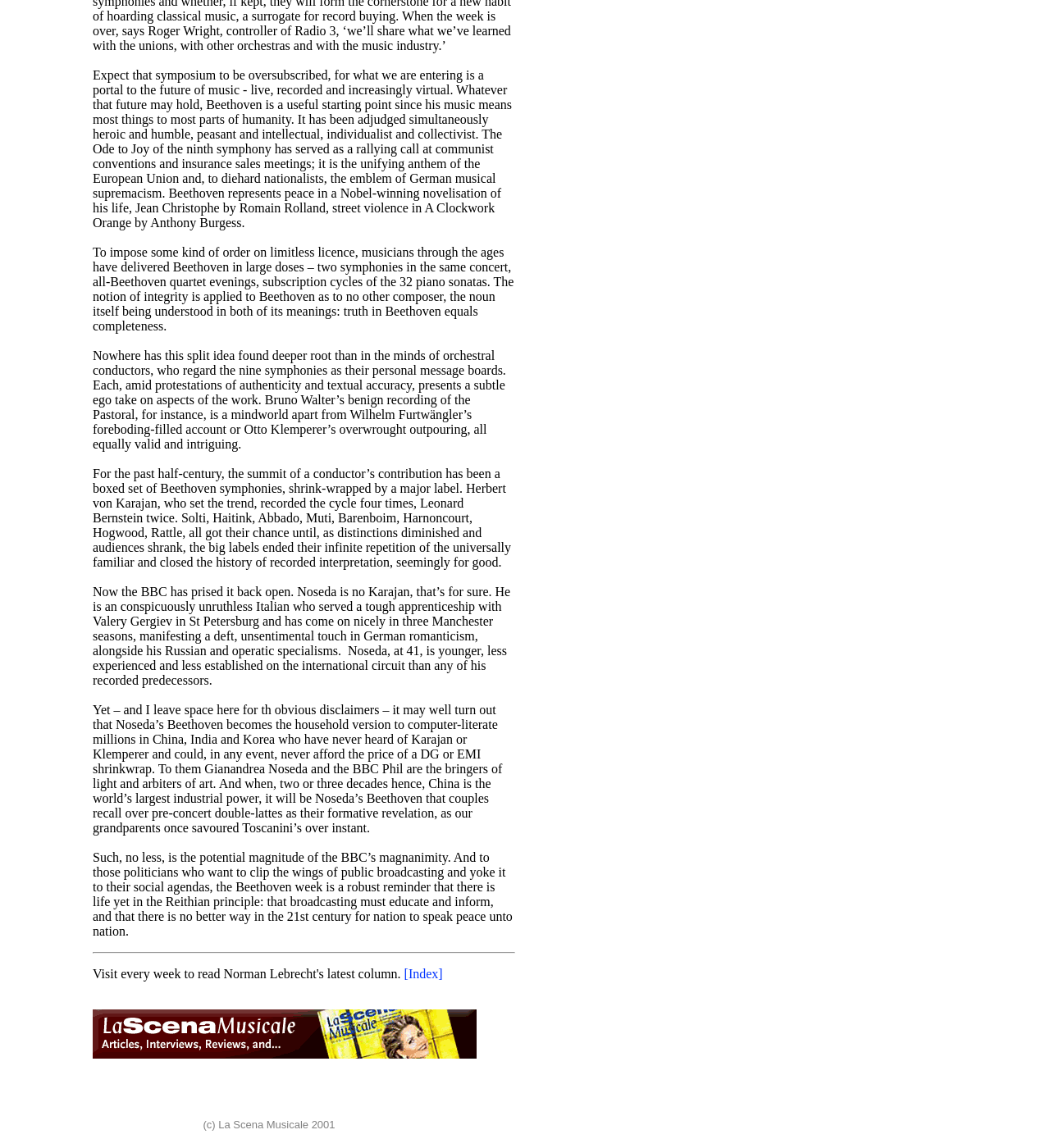Please provide the bounding box coordinate of the region that matches the element description: [Index]. Coordinates should be in the format (top-left x, top-left y, bottom-right x, bottom-right y) and all values should be between 0 and 1.

[0.385, 0.842, 0.422, 0.854]